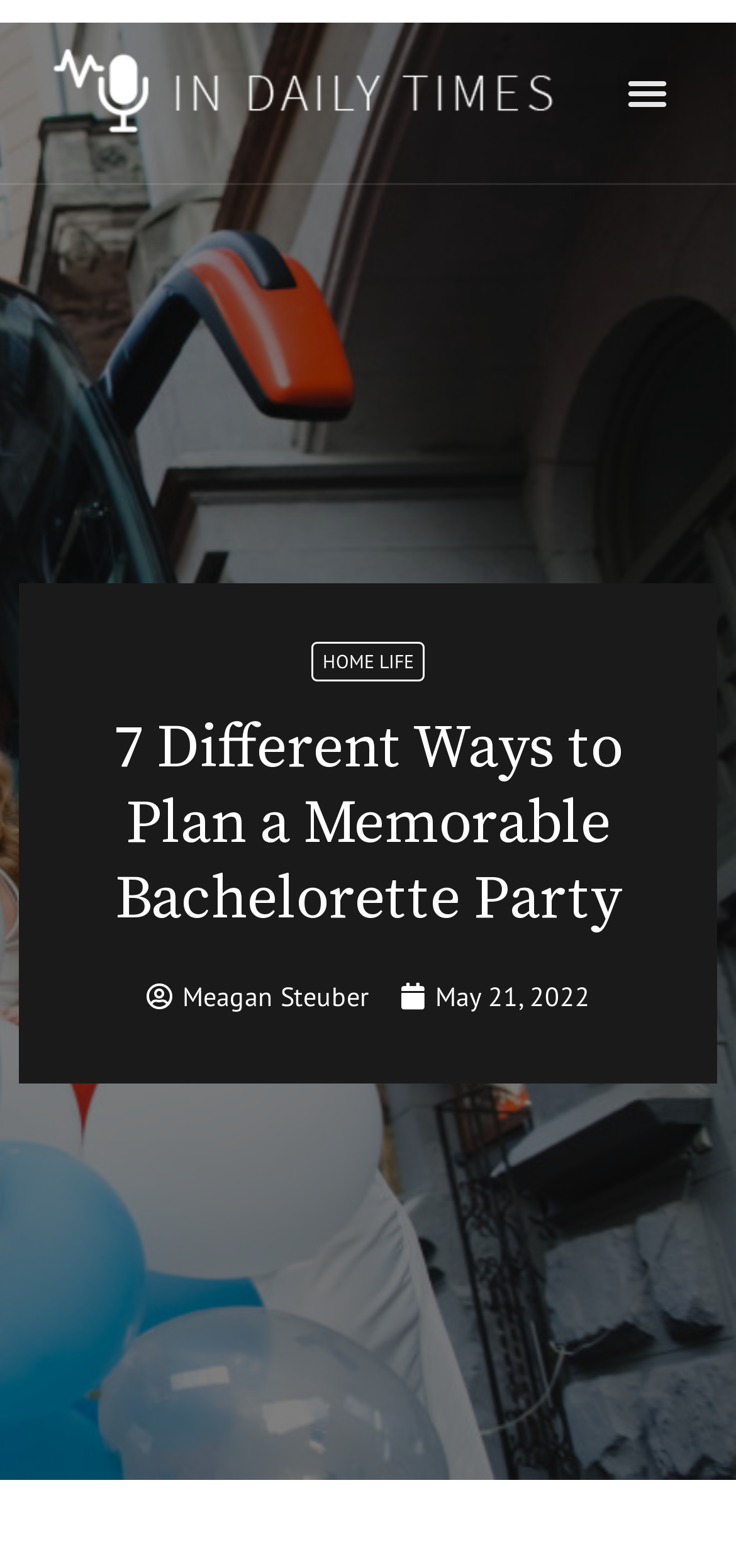Return the bounding box coordinates of the UI element that corresponds to this description: "Wix.com". The coordinates must be given as four float numbers in the range of 0 and 1, [left, top, right, bottom].

None